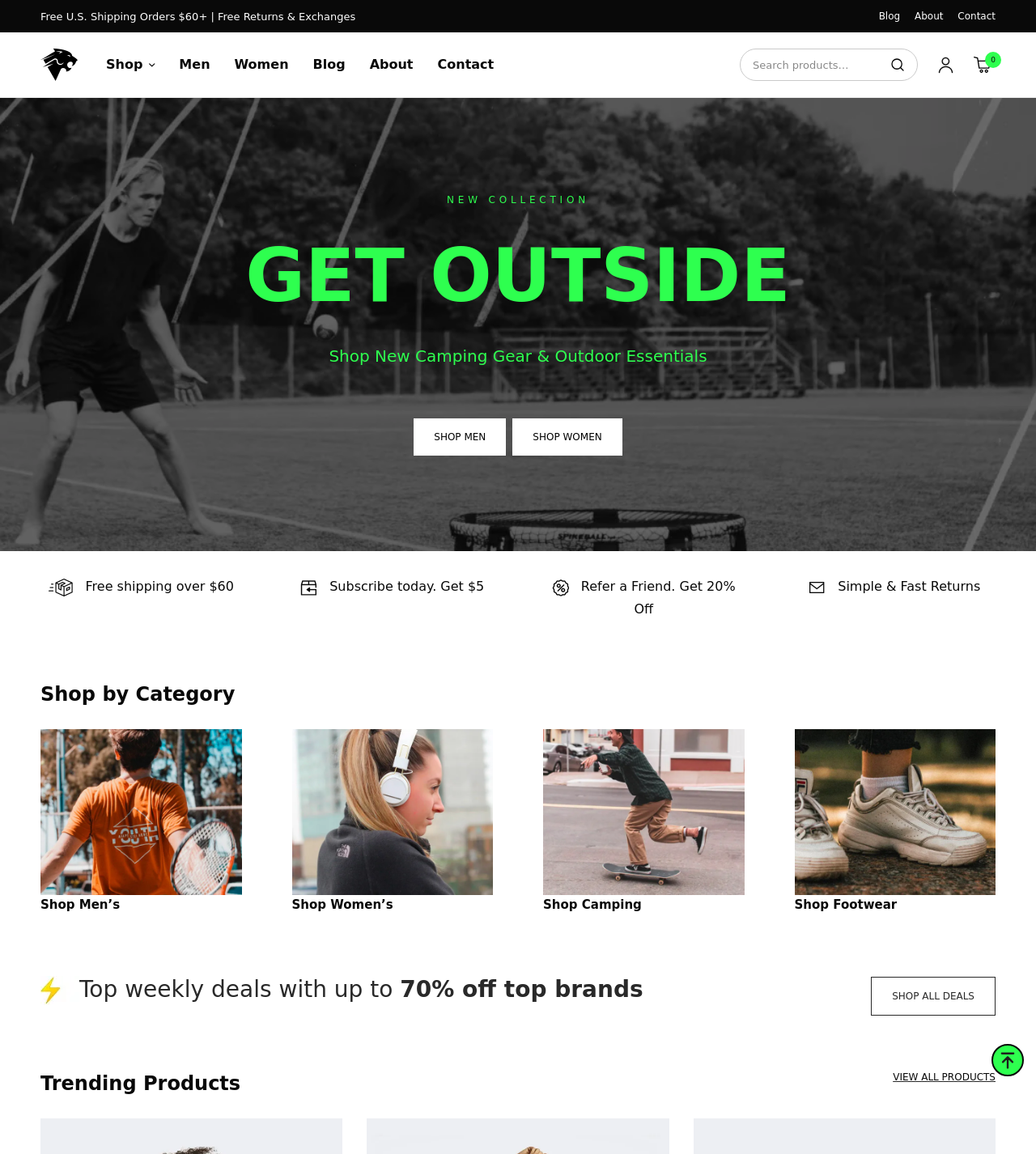Find the bounding box coordinates of the area to click in order to follow the instruction: "Shop men's products".

[0.173, 0.041, 0.203, 0.072]